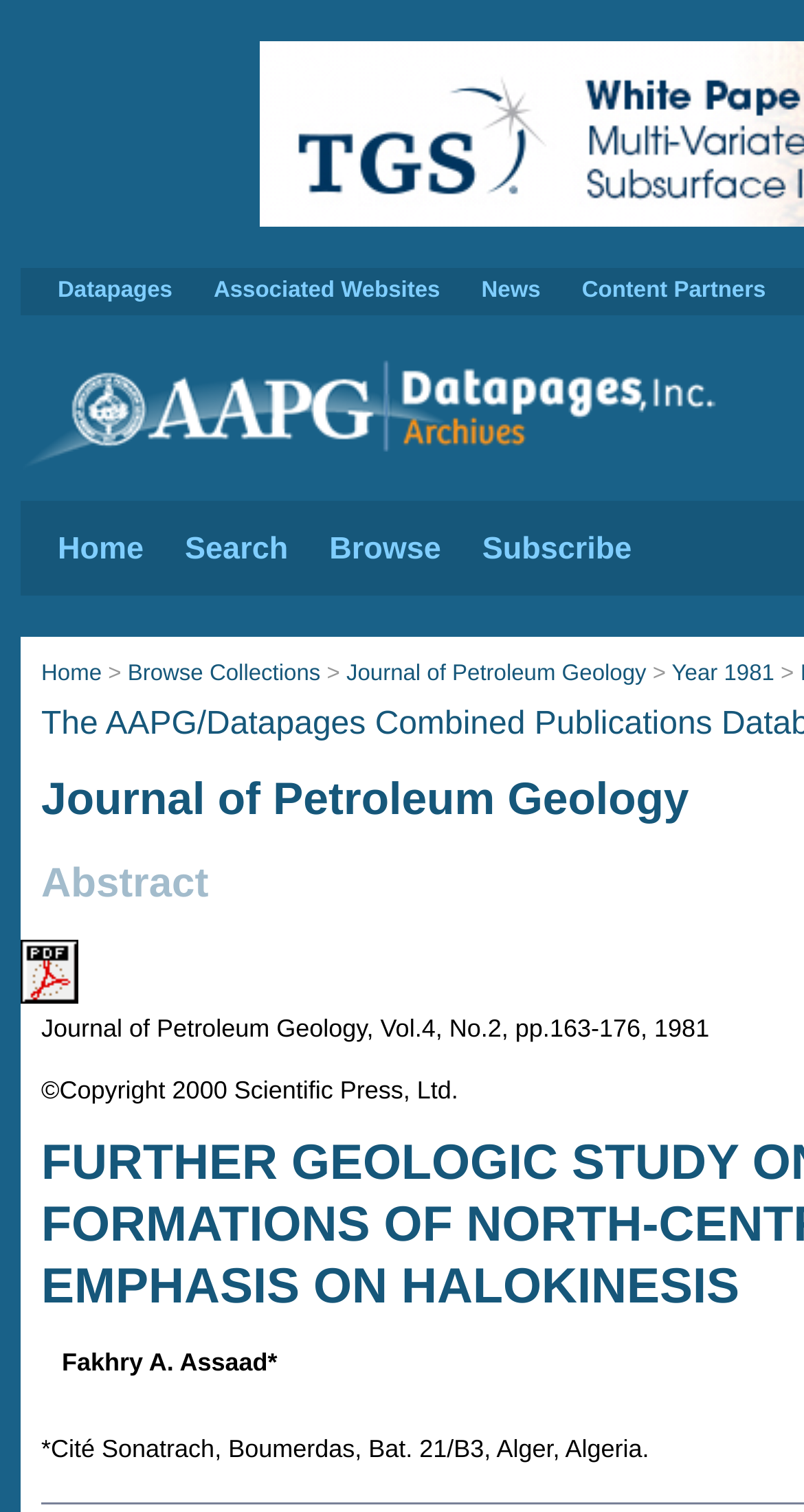What is the page range of the publication?
Observe the image and answer the question with a one-word or short phrase response.

163-176